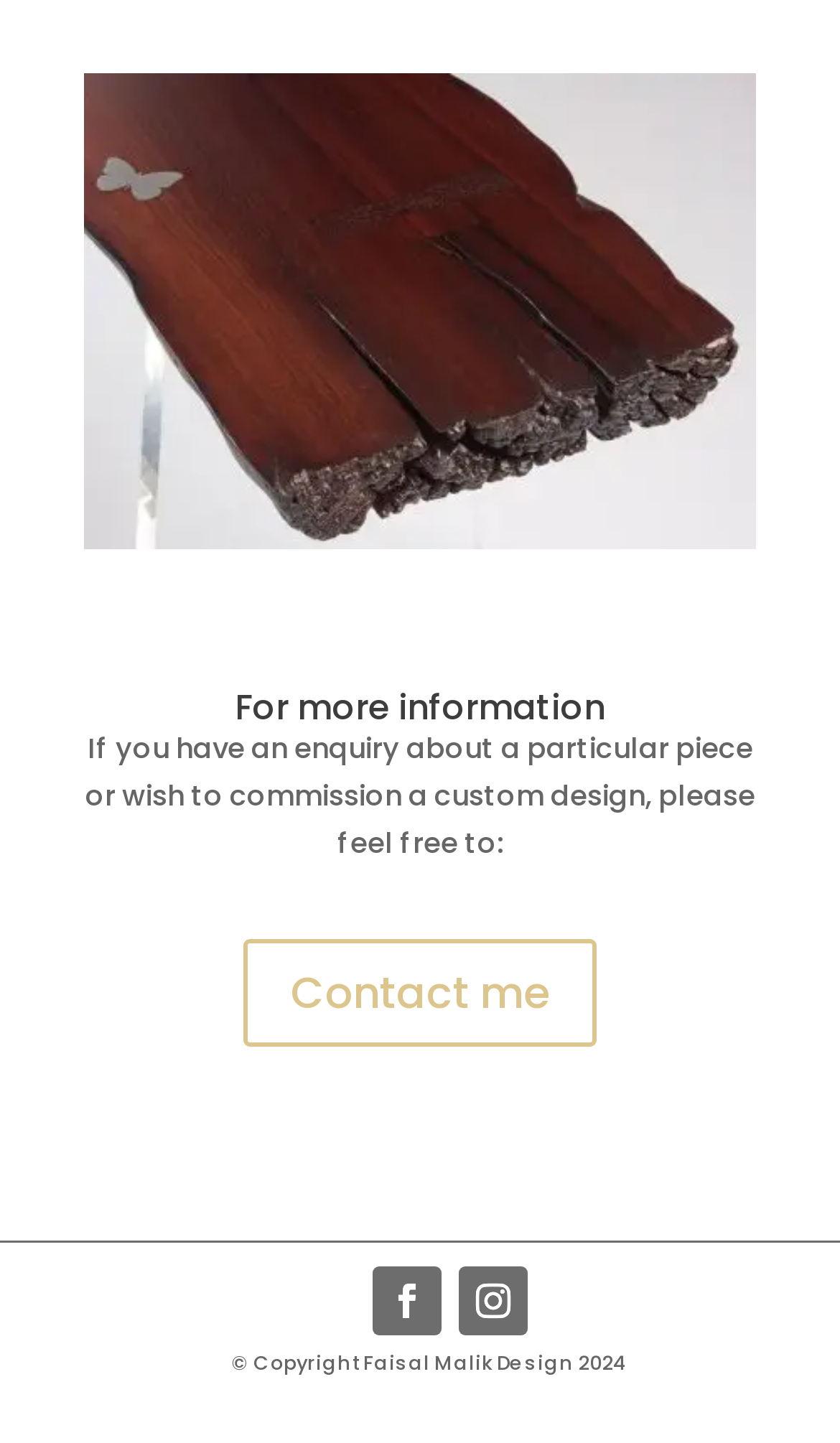With reference to the screenshot, provide a detailed response to the question below:
What is the copyright year of Faisal Malik Design?

The copyright year can be found at the bottom of the webpage, where it says '© Copyright Faisal Malik Design 2024'.